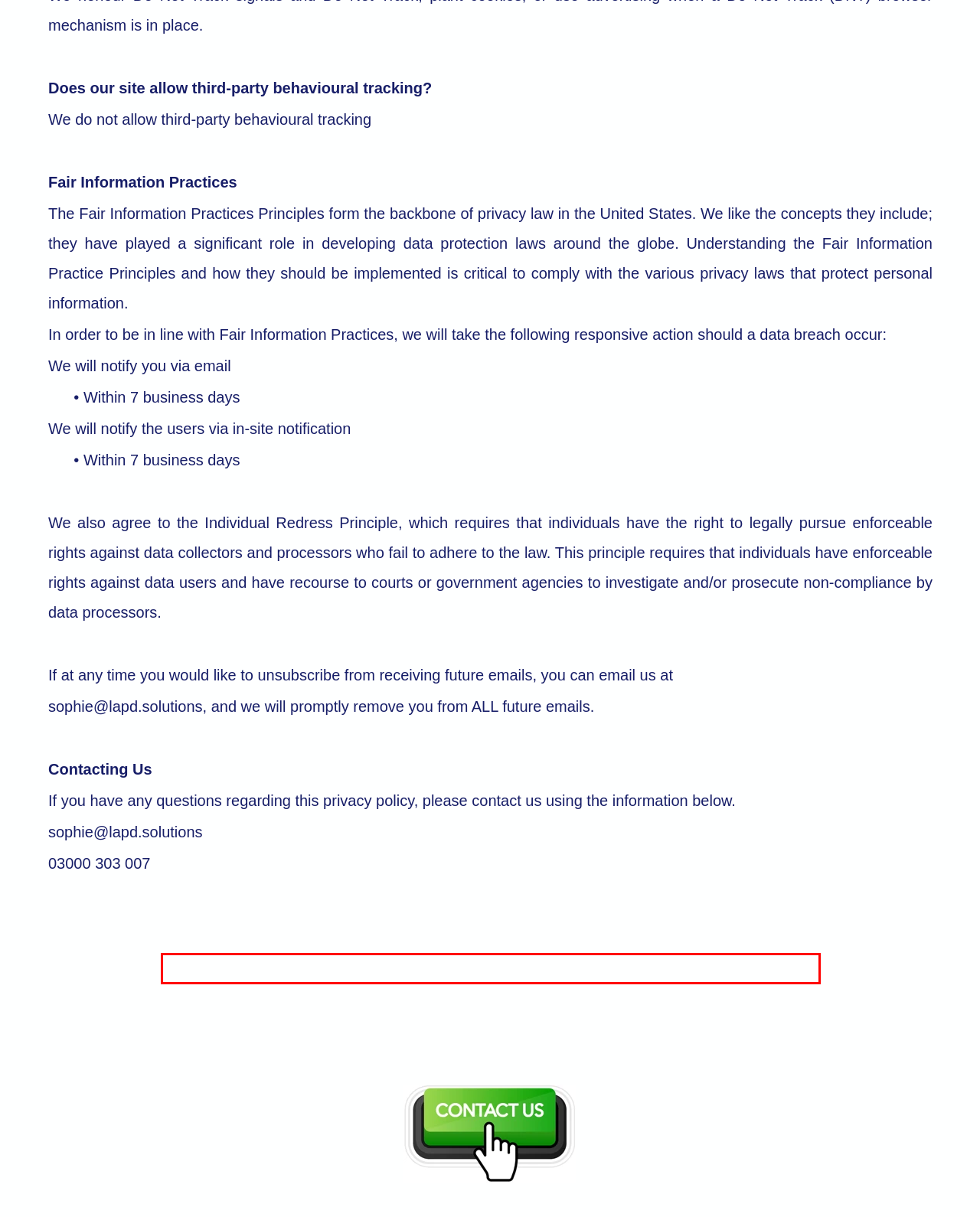Please analyze the provided webpage screenshot and perform OCR to extract the text content from the red rectangle bounding box.

Google Analytics is a web analysis service provided by Google. Google utilises the data collected to track and examine the use of this site, to prepare reports on its activities and share them with other Google services. Google may use the data collected to contextualise and personalise the ads of its own advertising network.